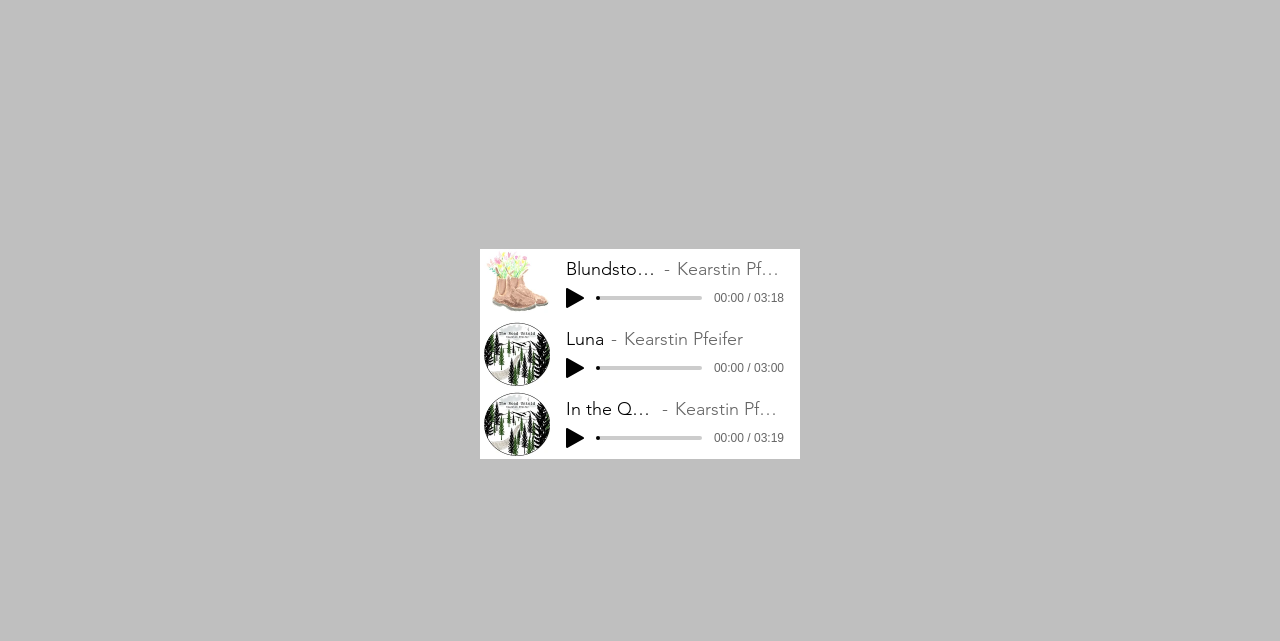What is the duration of the first audio track?
Please answer the question as detailed as possible based on the image.

The duration of the first audio track is displayed as '00:00 / 03:18' next to the 'Play' button, indicating that the track is 3 minutes and 18 seconds long.